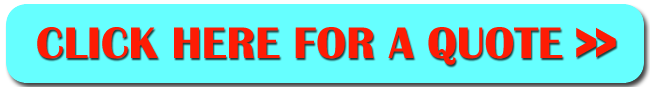Describe every aspect of the image in depth.

The image associated with "Coving Installation Quotes in Madley Herefordshire" features a prominent call-to-action button, inviting viewers to obtain a quote for professional coving services. This service is particularly focused on enhancing the aesthetic appeal of properties in Madley, Herefordshire, offering expertise in plaster cornices and covings which can be tailored to various architectural requirements. The button stands out with its vibrant blue background and bold red text, emphasizing the urgency and accessibility of the service. Potential customers are encouraged to take the next step toward revitalizing their spaces with decorative coving.